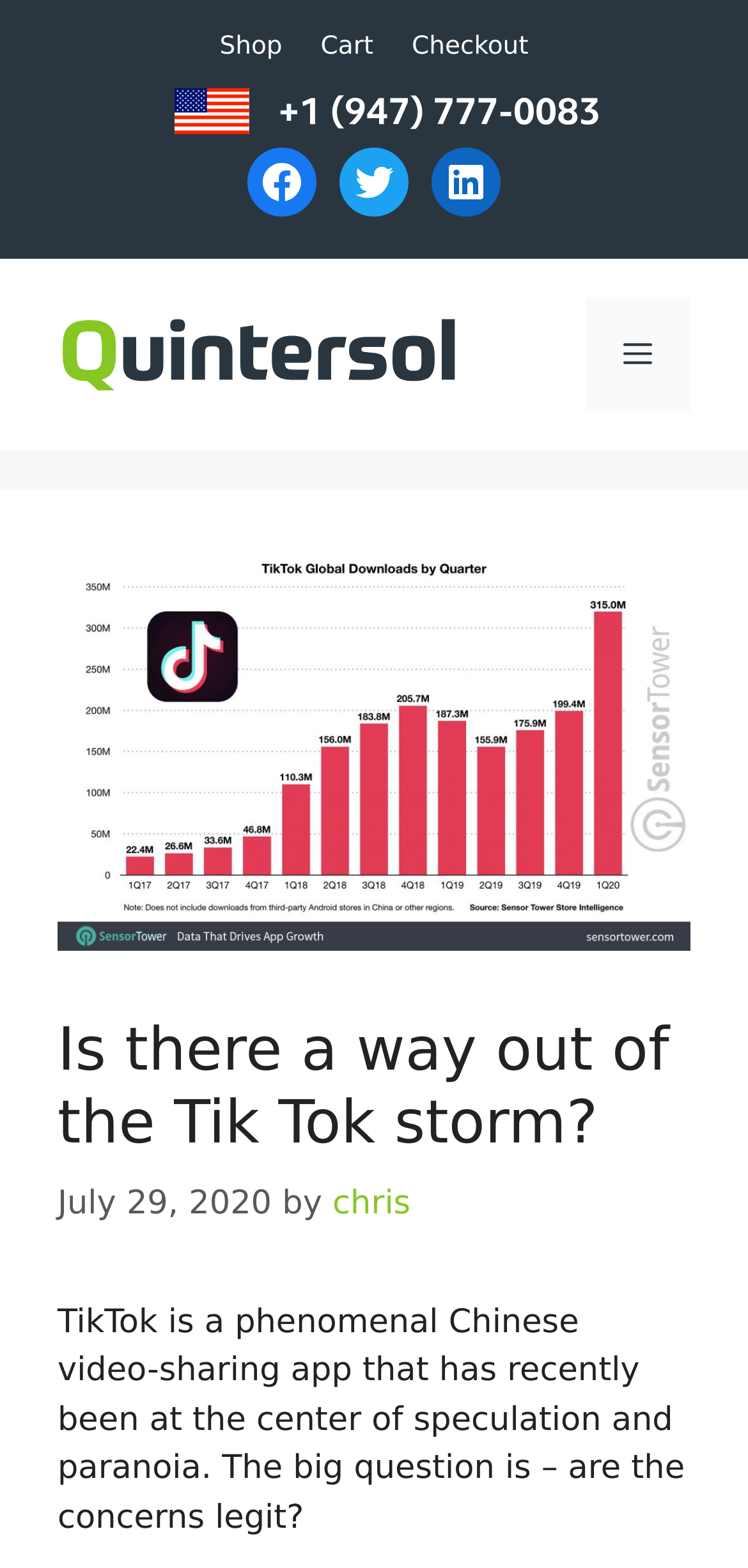Please locate the bounding box coordinates of the element that needs to be clicked to achieve the following instruction: "Click on the Shop link". The coordinates should be four float numbers between 0 and 1, i.e., [left, top, right, bottom].

[0.294, 0.021, 0.377, 0.039]